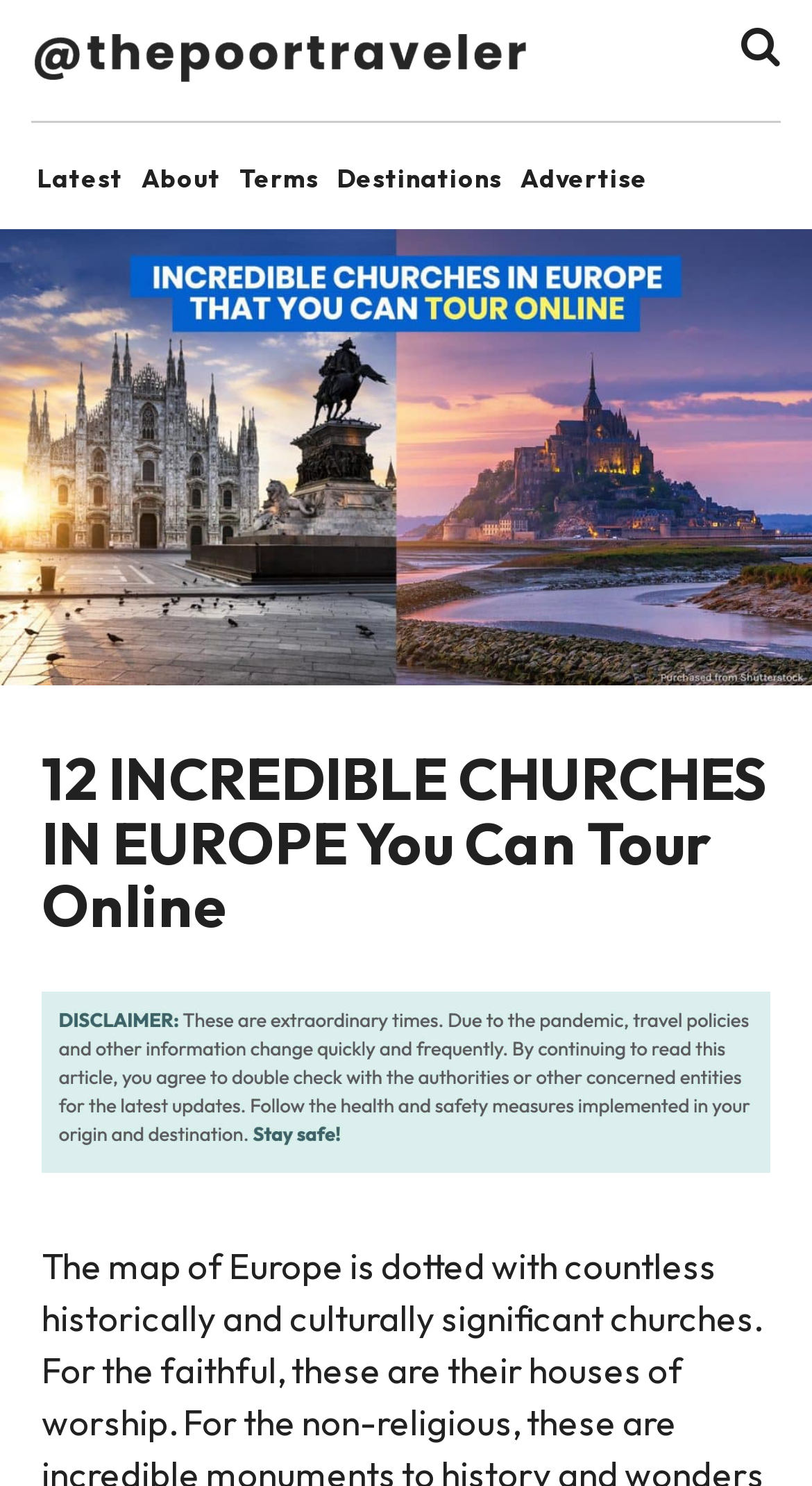Identify the bounding box coordinates of the clickable section necessary to follow the following instruction: "View the main image". The coordinates should be presented as four float numbers from 0 to 1, i.e., [left, top, right, bottom].

[0.0, 0.154, 1.0, 0.461]